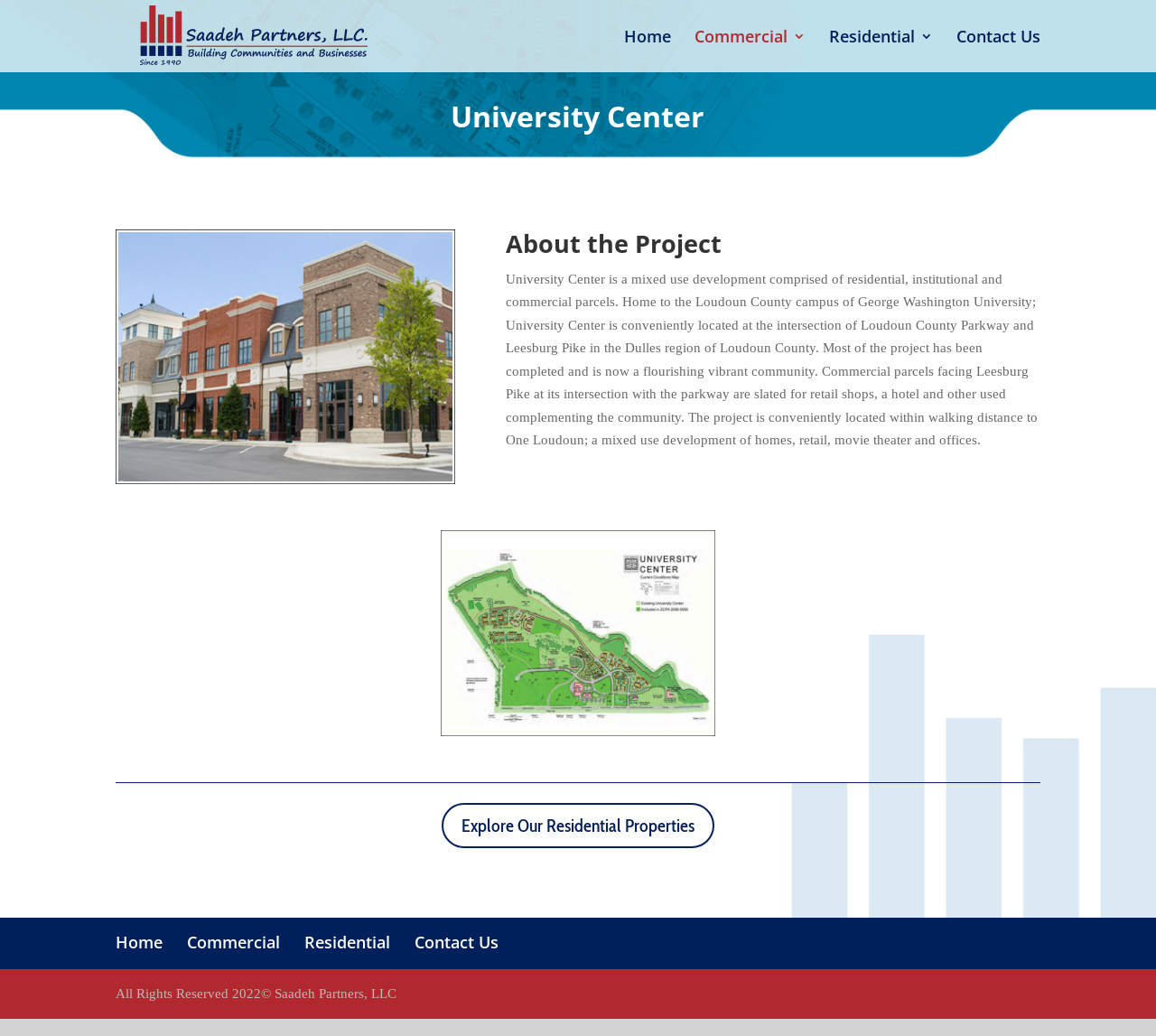Respond with a single word or phrase for the following question: 
What is the year of copyright for the webpage?

2022